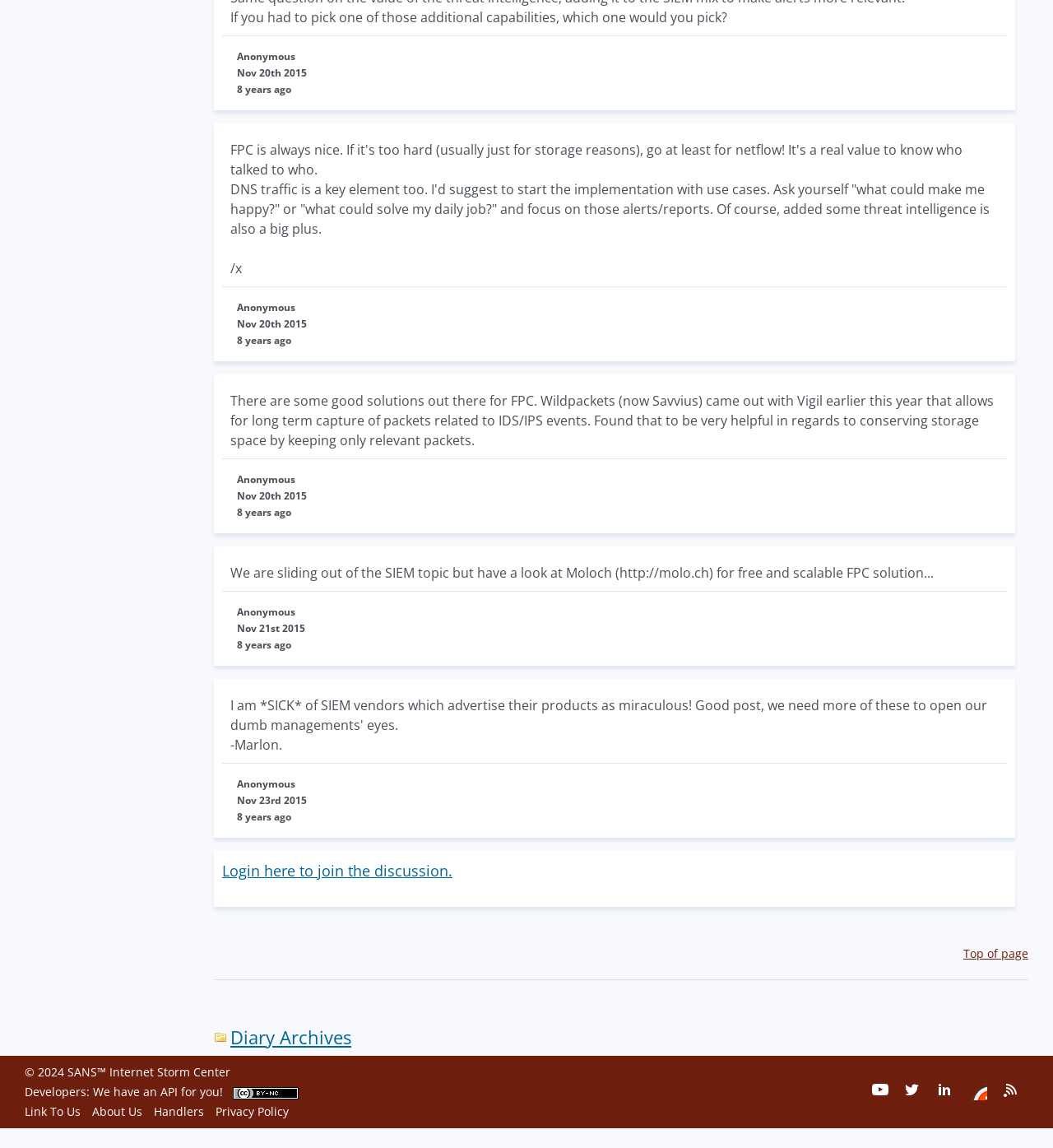Provide the bounding box coordinates for the specified HTML element described in this description: "Handlers". The coordinates should be four float numbers ranging from 0 to 1, in the format [left, top, right, bottom].

[0.146, 0.962, 0.194, 0.975]